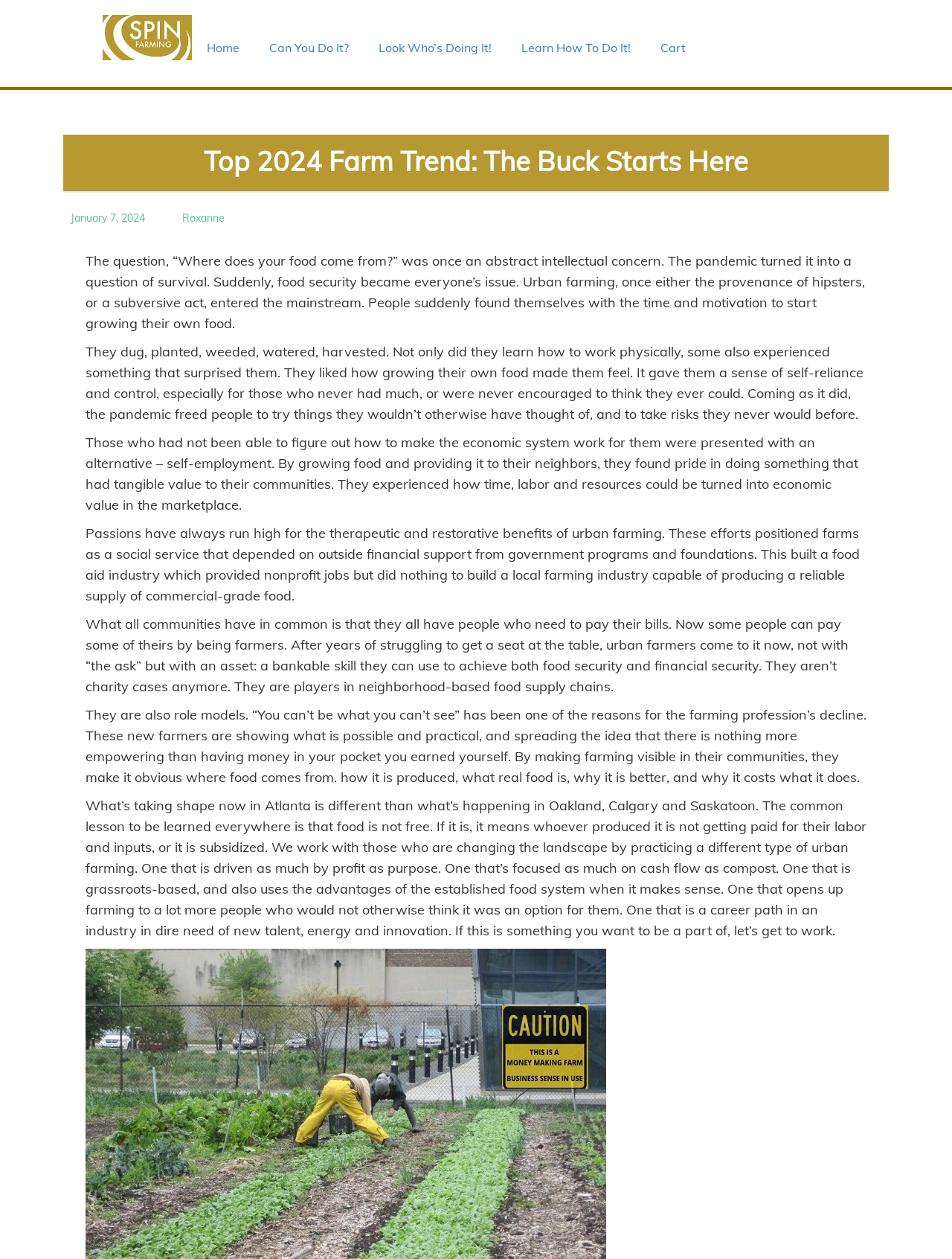Please determine the headline of the webpage and provide its content.

Top 2024 Farm Trend: The Buck Starts Here